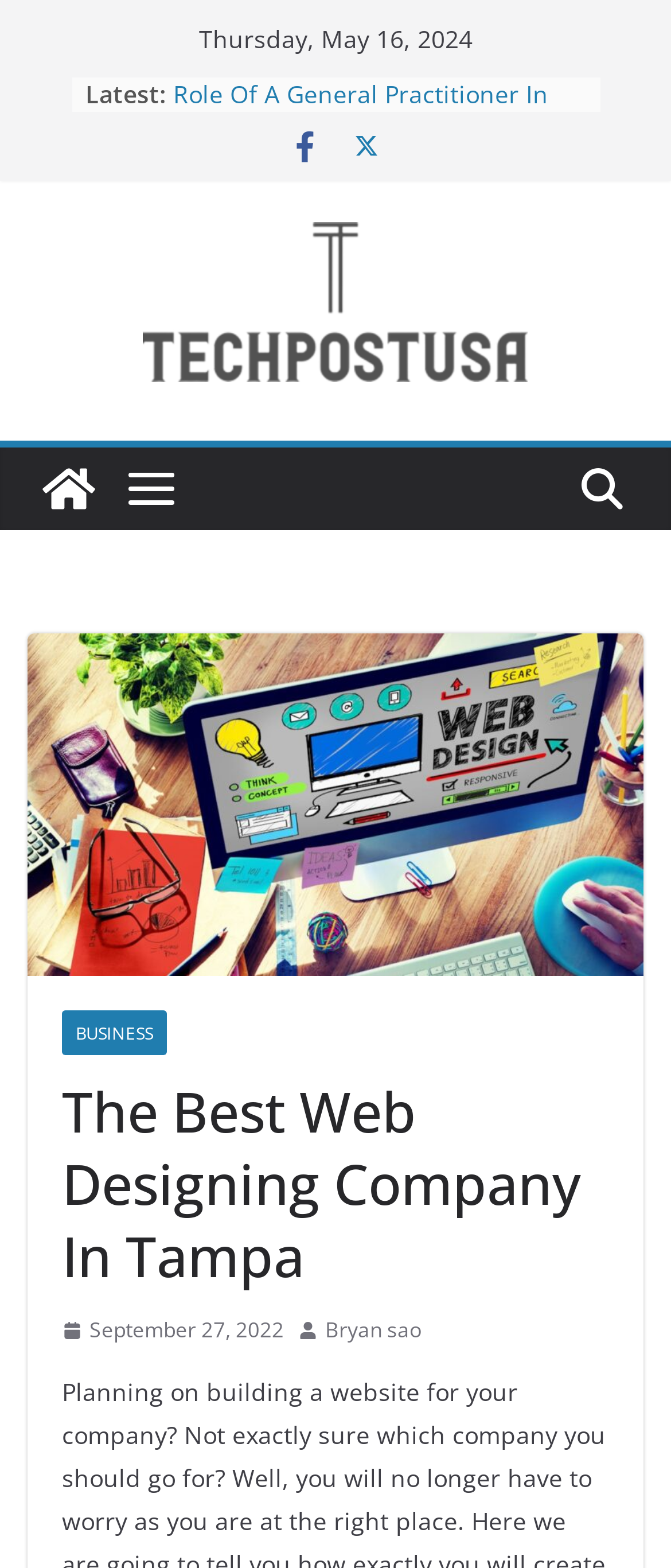Who is the author of the article 'The Best Web Designing Company In Tampa'?
Look at the image and respond with a one-word or short phrase answer.

Bryan sao